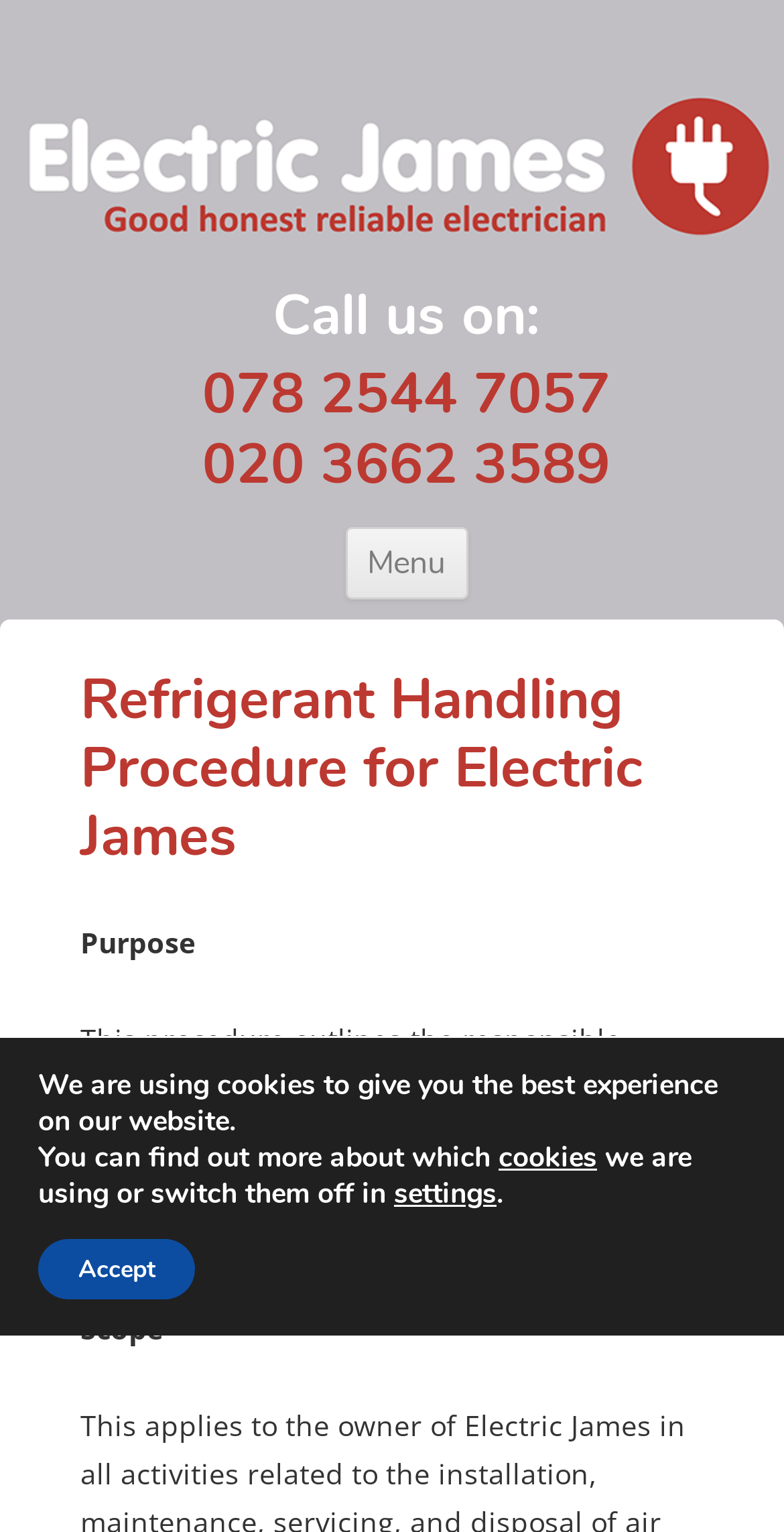Generate the text of the webpage's primary heading.

Refrigerant Handling Procedure for Electric James